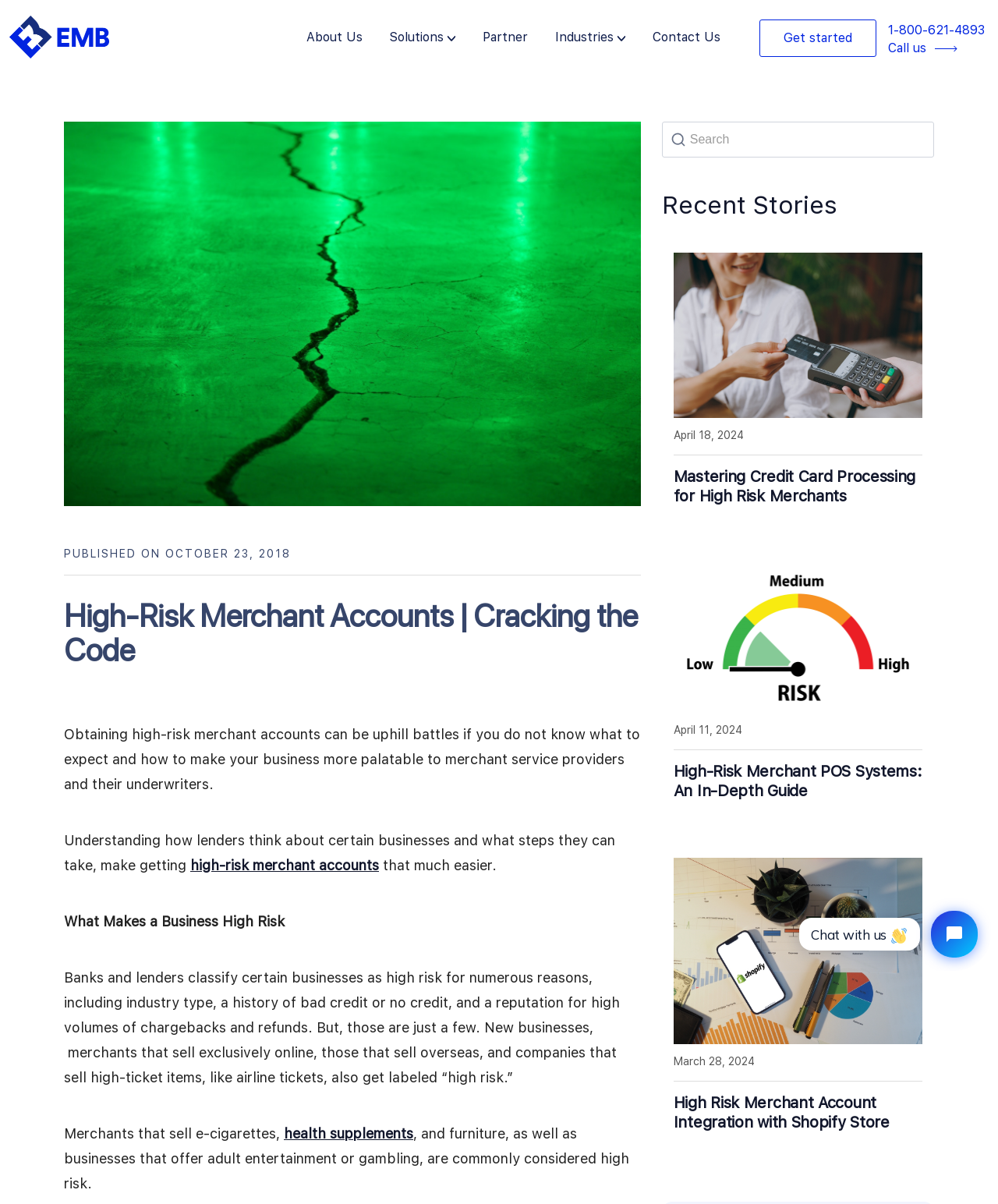Locate the bounding box coordinates of the clickable region necessary to complete the following instruction: "Call the phone number". Provide the coordinates in the format of four float numbers between 0 and 1, i.e., [left, top, right, bottom].

[0.89, 0.019, 0.987, 0.046]